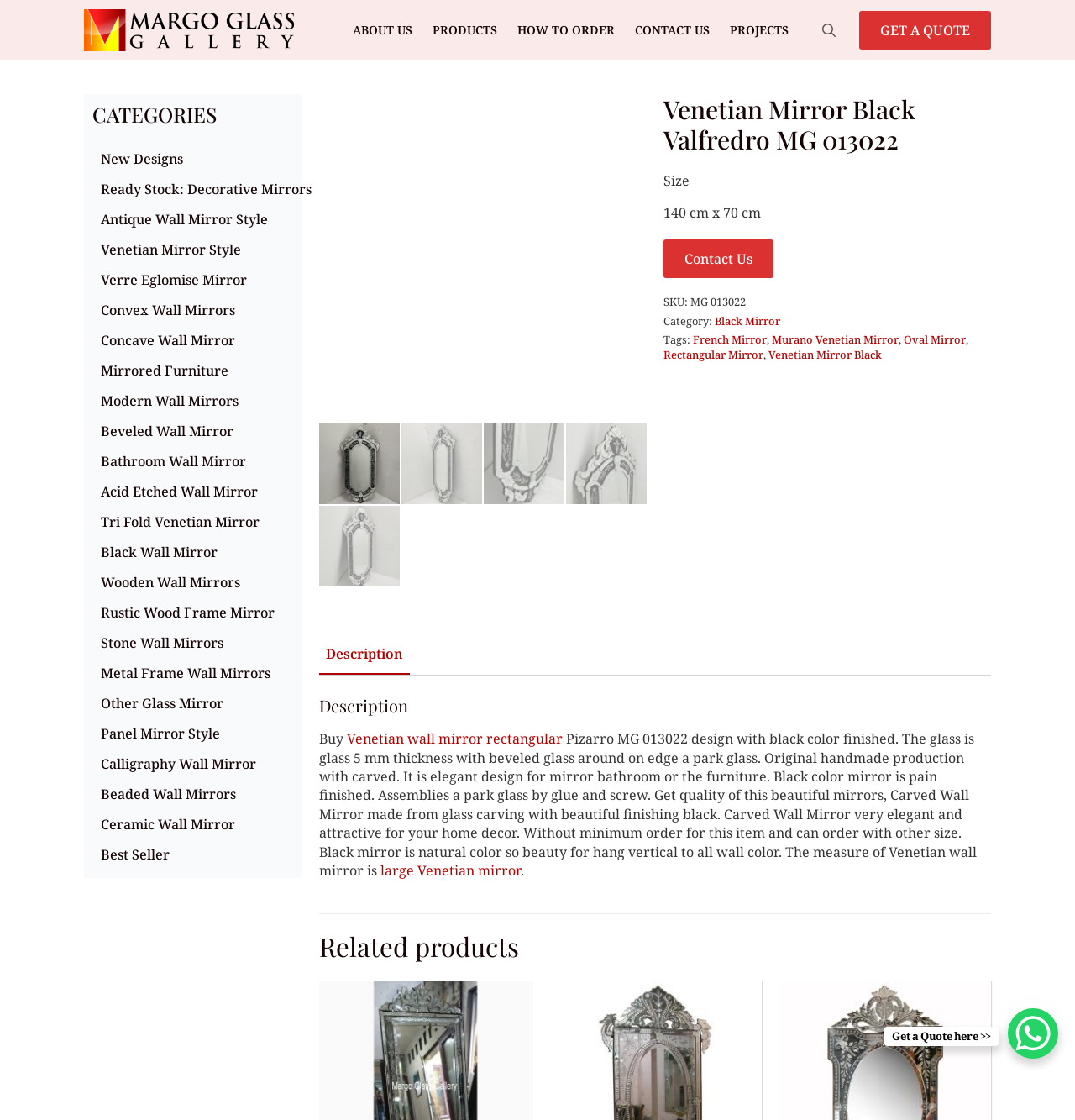Please identify the bounding box coordinates of the element's region that I should click in order to complete the following instruction: "Contact the supplier". The bounding box coordinates consist of four float numbers between 0 and 1, i.e., [left, top, right, bottom].

[0.617, 0.214, 0.72, 0.248]